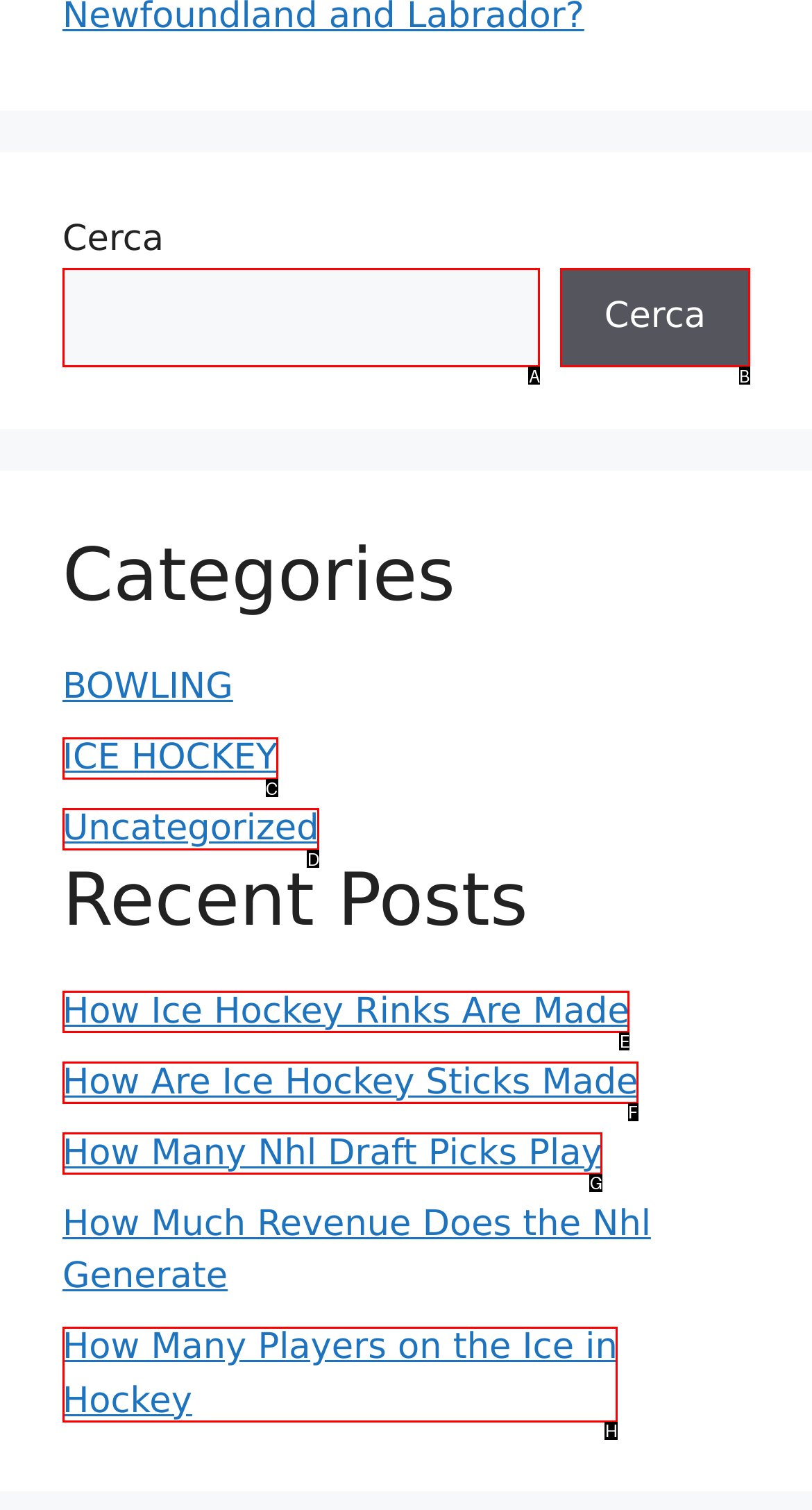Find the option that best fits the description: ICE HOCKEY. Answer with the letter of the option.

C